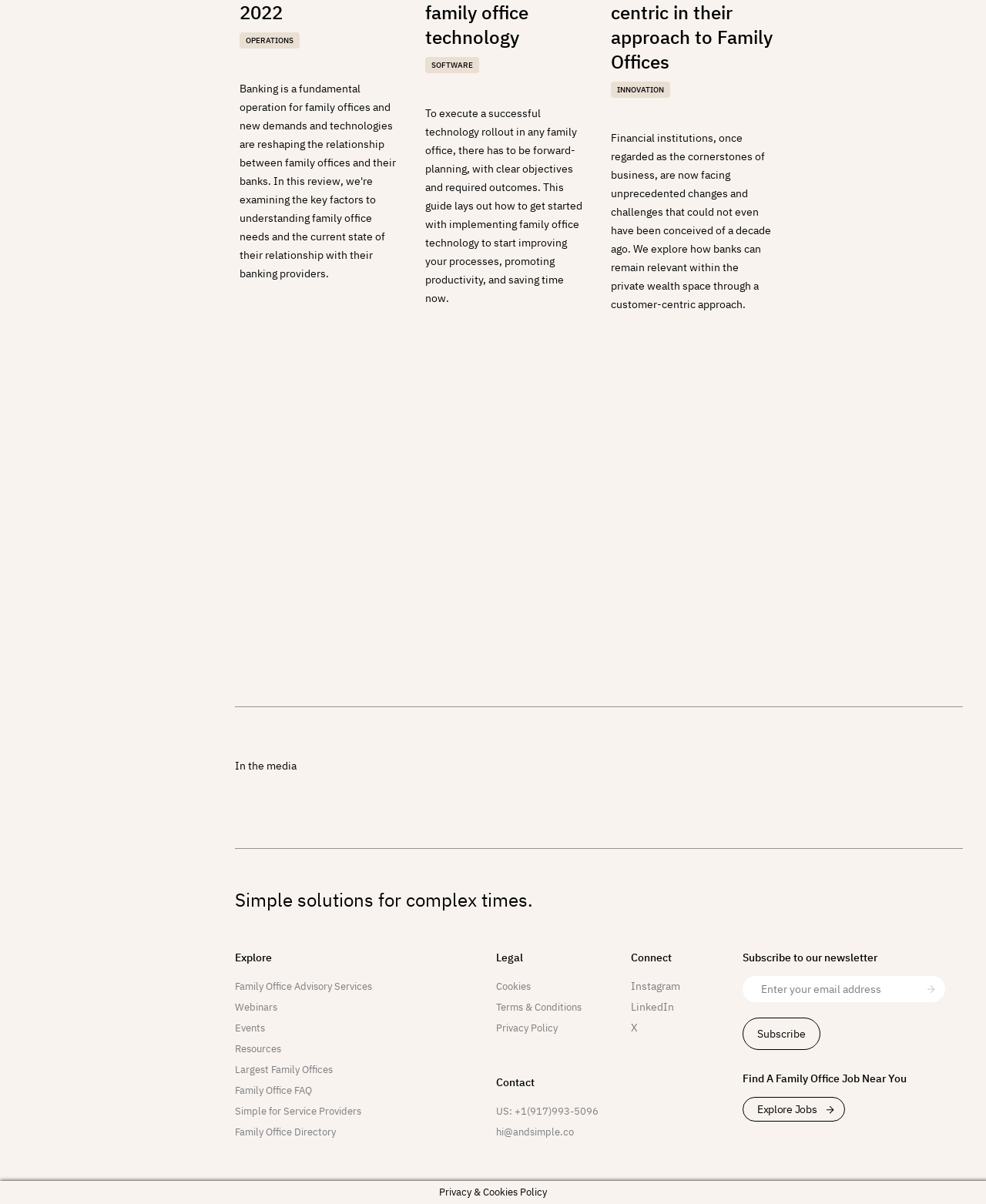Provide a brief response in the form of a single word or phrase:
What type of institutions are facing unprecedented changes and challenges?

Financial institutions